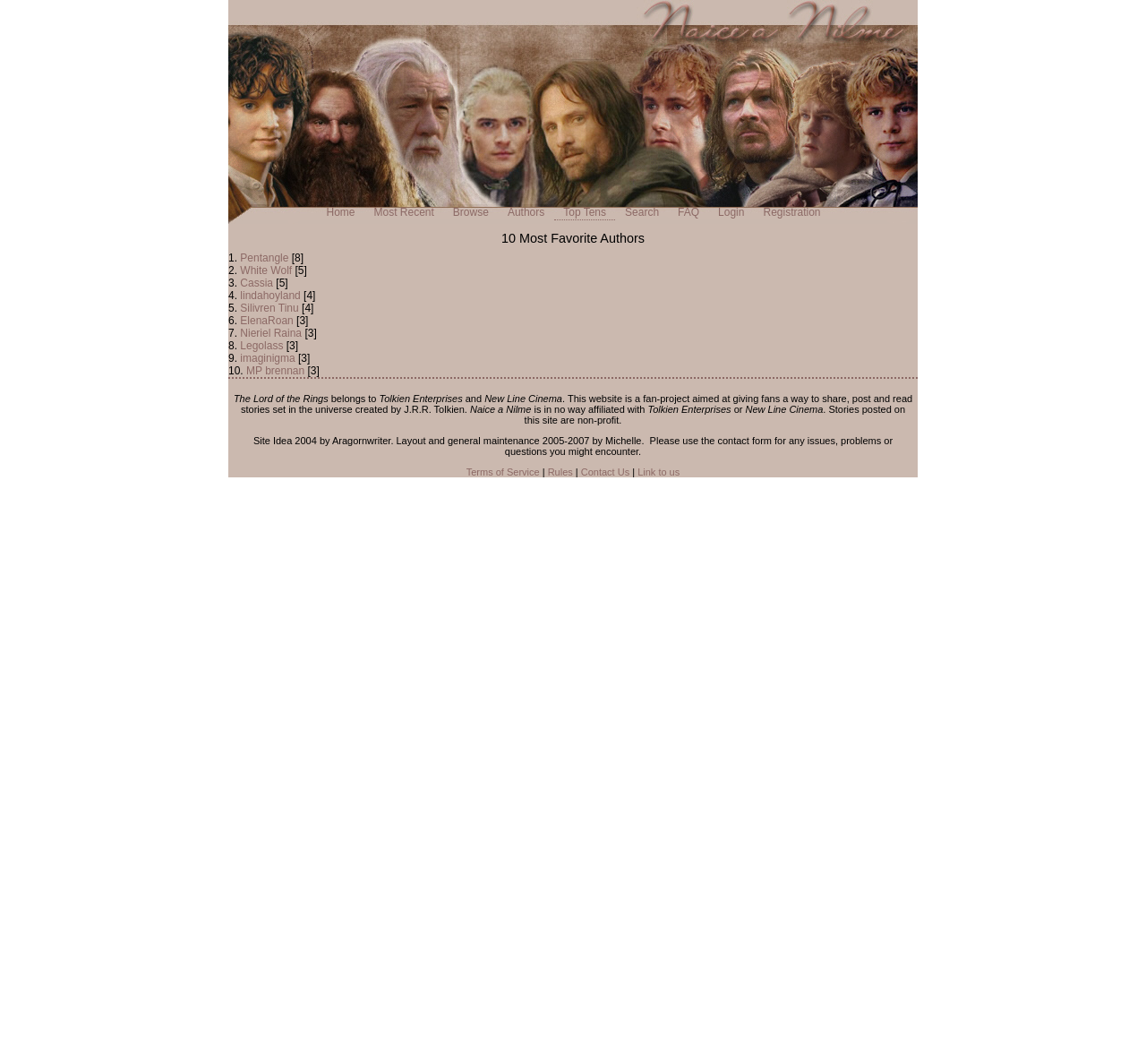What is the purpose of this fan-project website?
Based on the image, provide a one-word or brief-phrase response.

To share and read stories